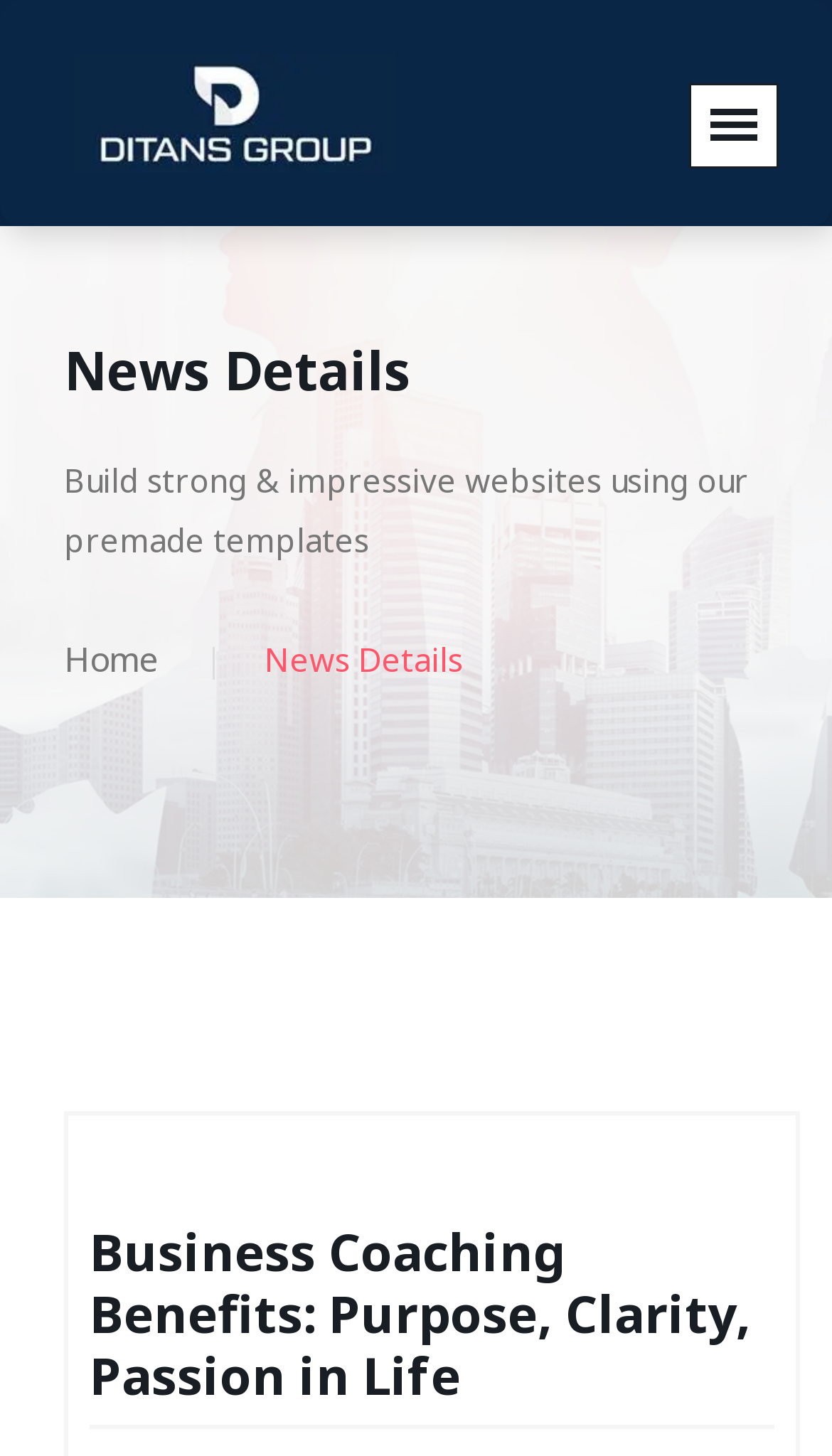Give a one-word or short phrase answer to this question: 
What is the topic of the news details section?

Business coaching